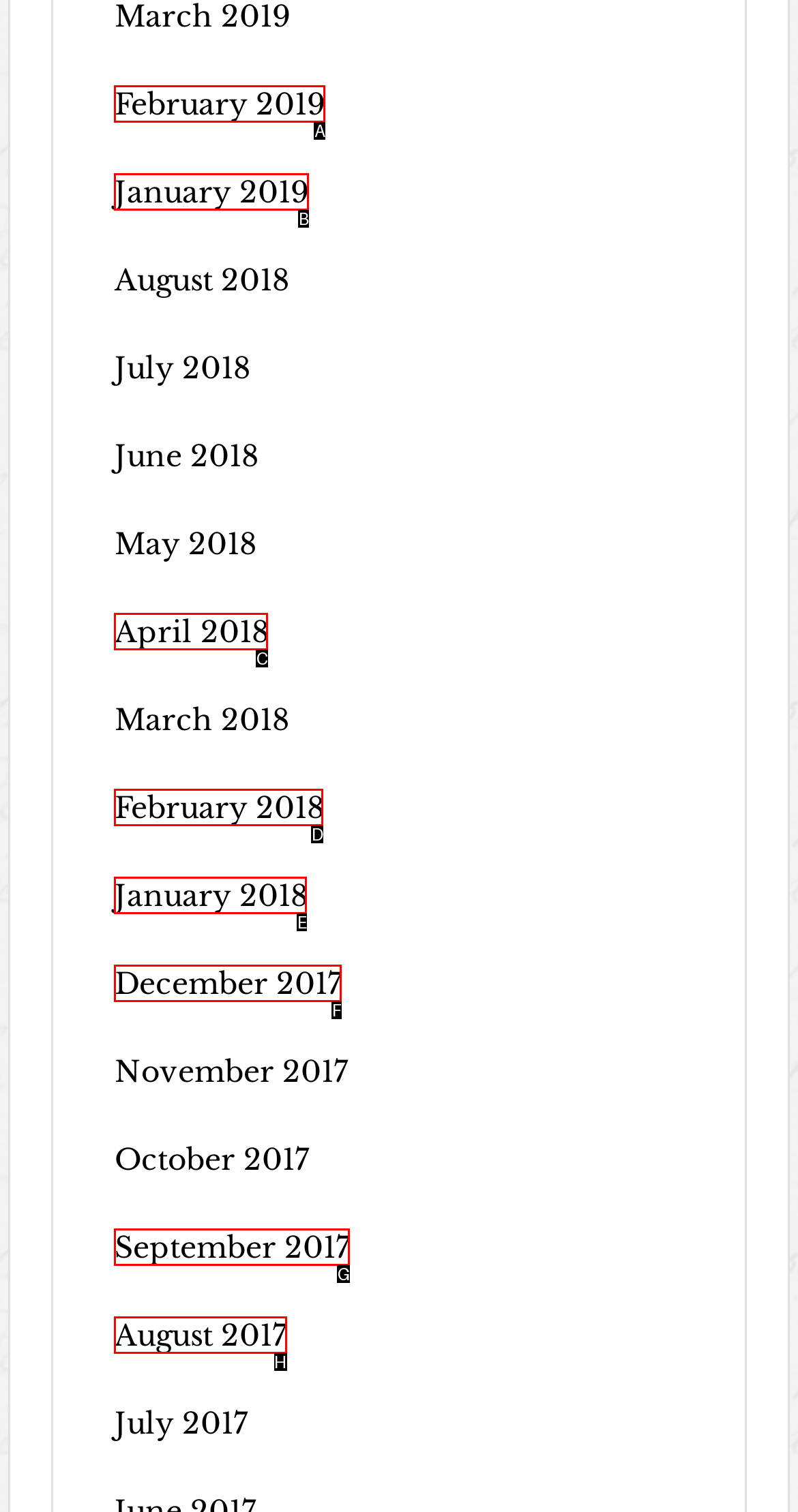Point out which UI element to click to complete this task: view August 2017
Answer with the letter corresponding to the right option from the available choices.

H